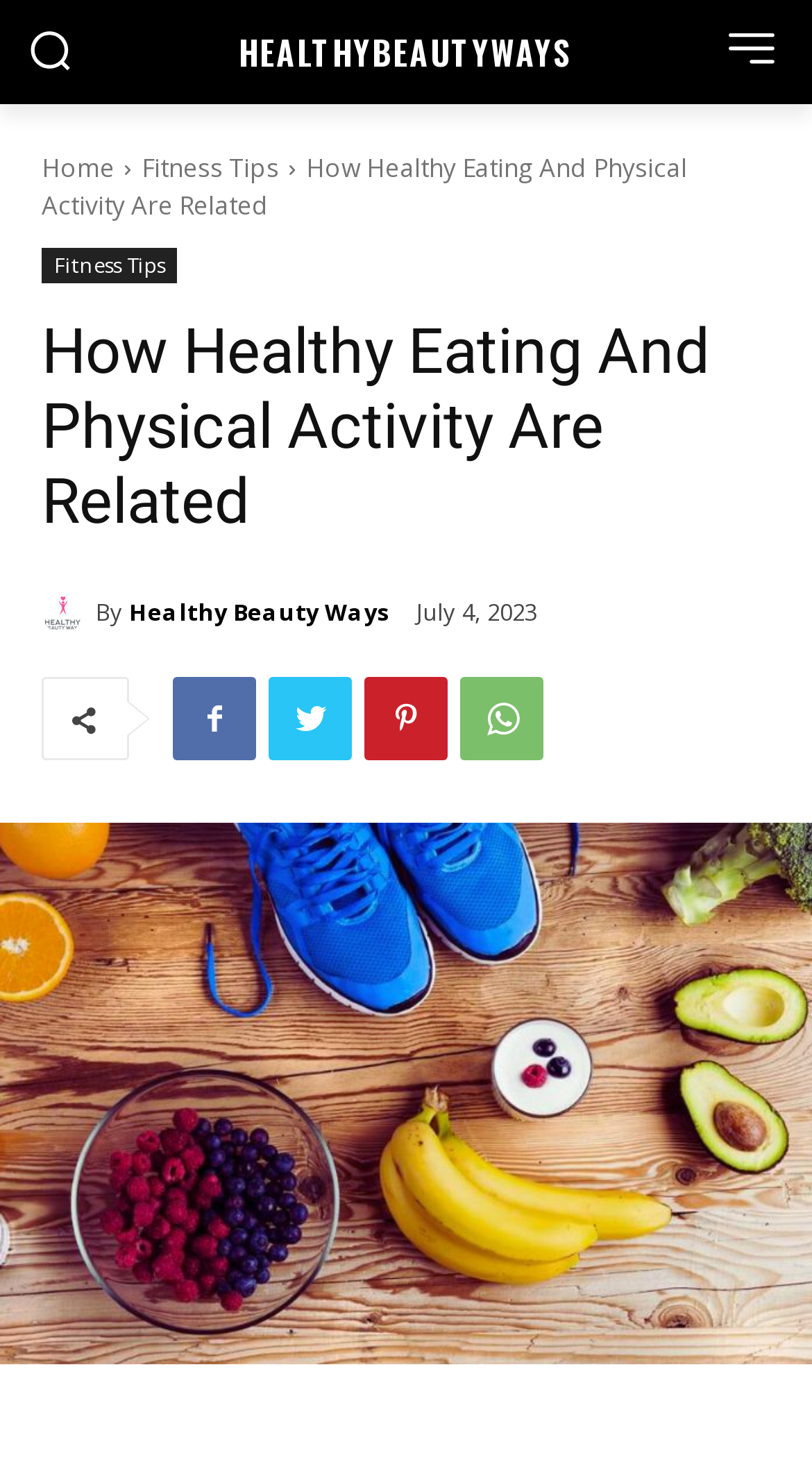Locate the bounding box coordinates of the element that should be clicked to execute the following instruction: "Go to HEALTHY BEAUTYWAYS".

[0.231, 0.023, 0.769, 0.046]